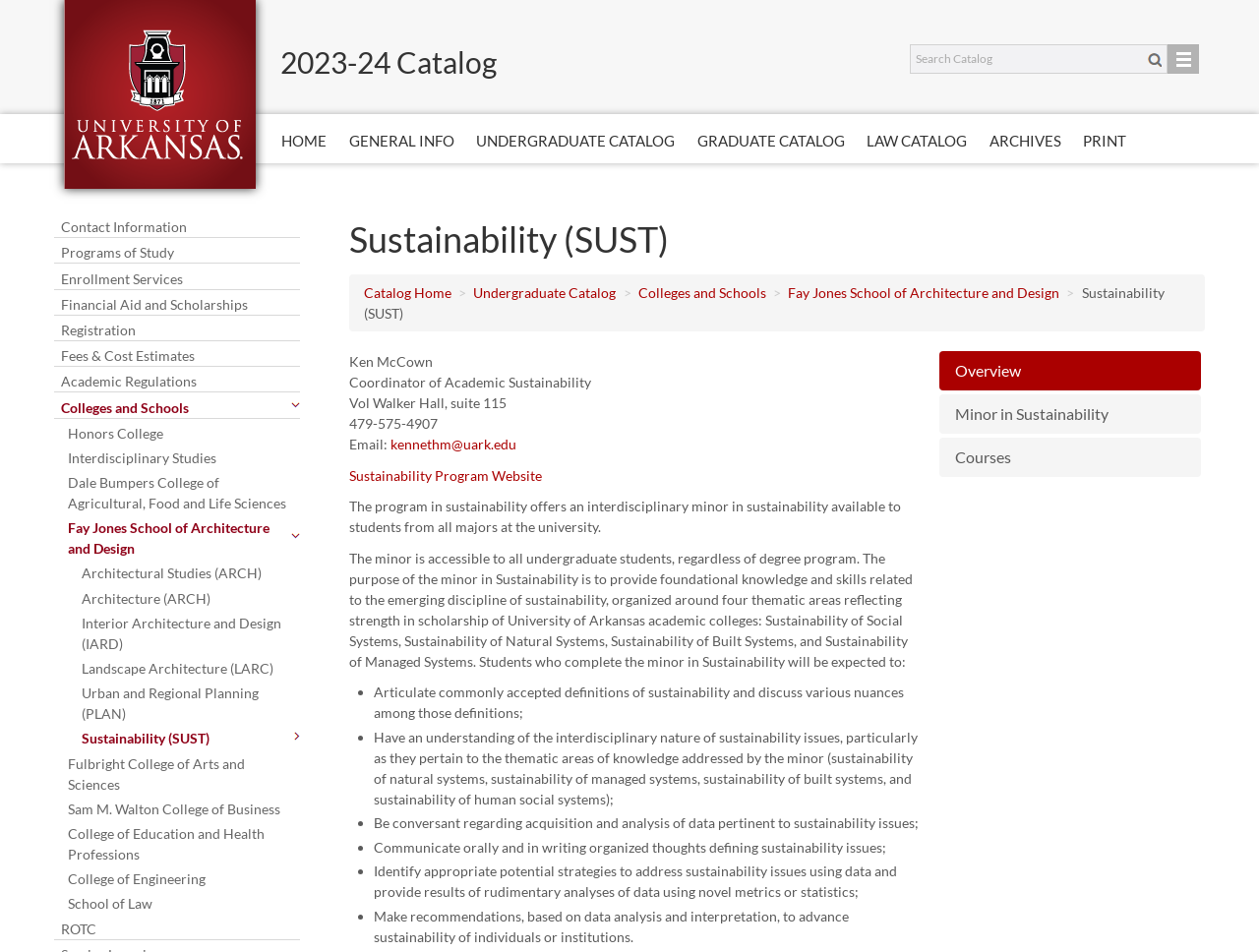Could you indicate the bounding box coordinates of the region to click in order to complete this instruction: "Click on the Sustainability minor link".

[0.043, 0.761, 0.239, 0.787]